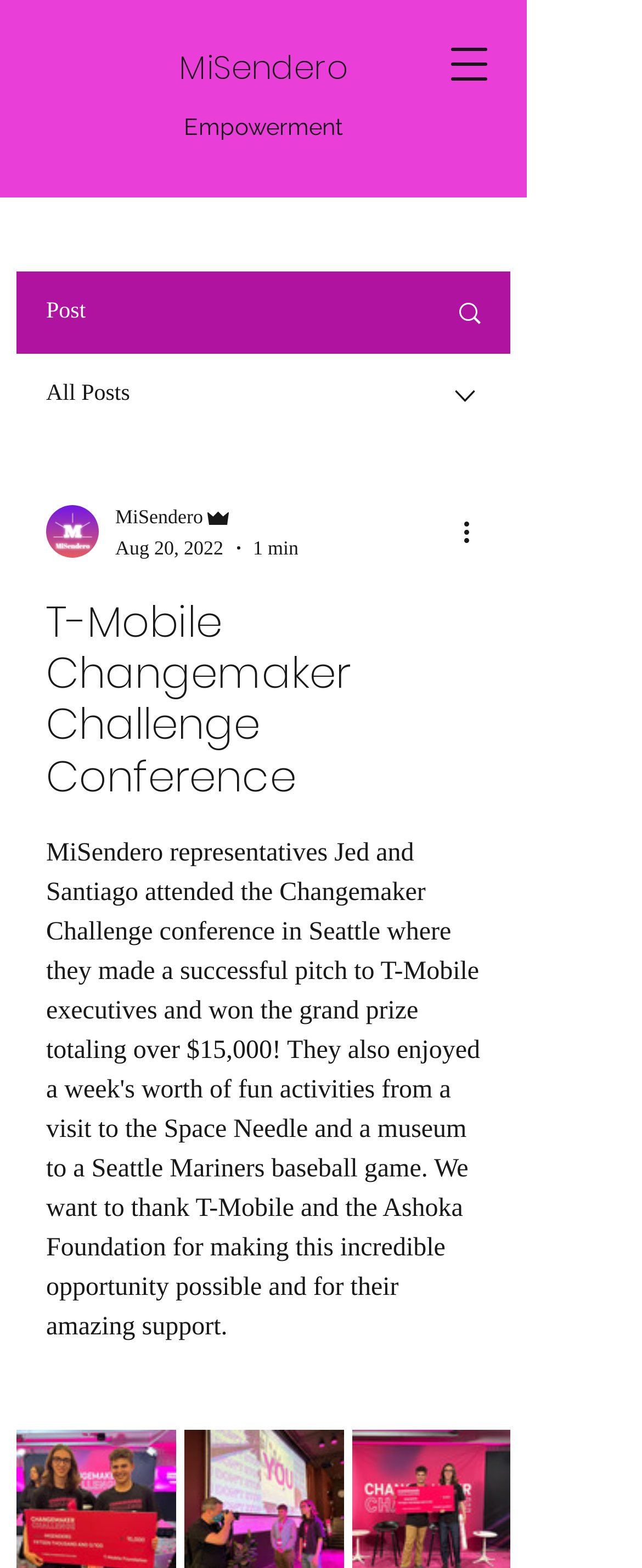Refer to the image and provide a thorough answer to this question:
How long does it take to read the post?

I found the answer by looking at the generic element with the text '1 min' at coordinates [0.394, 0.342, 0.465, 0.356]. This text is likely to be the time it takes to read the post.